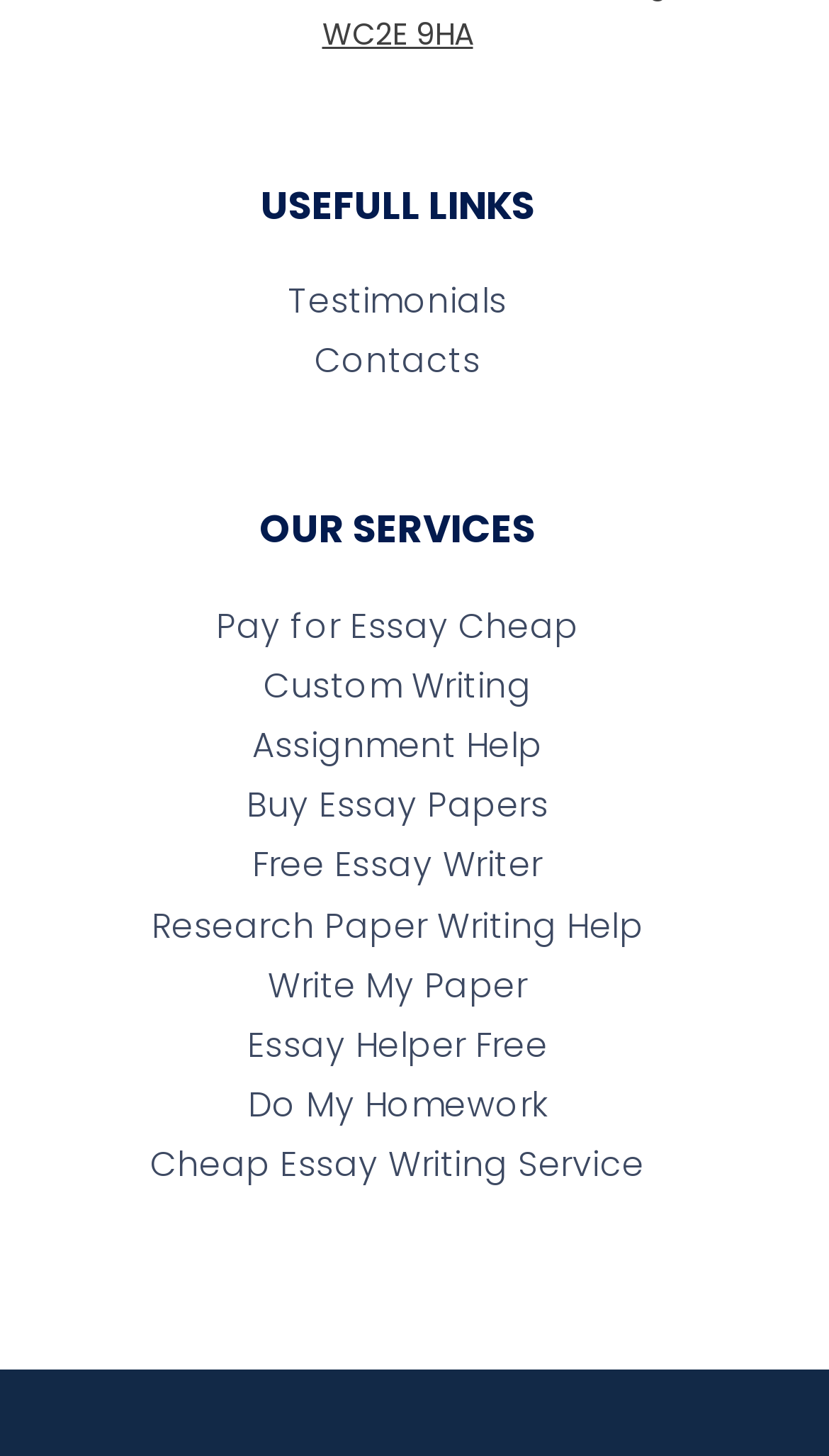How many words are in the 'USEFULL LINKS' static text?
Please provide a single word or phrase answer based on the image.

2